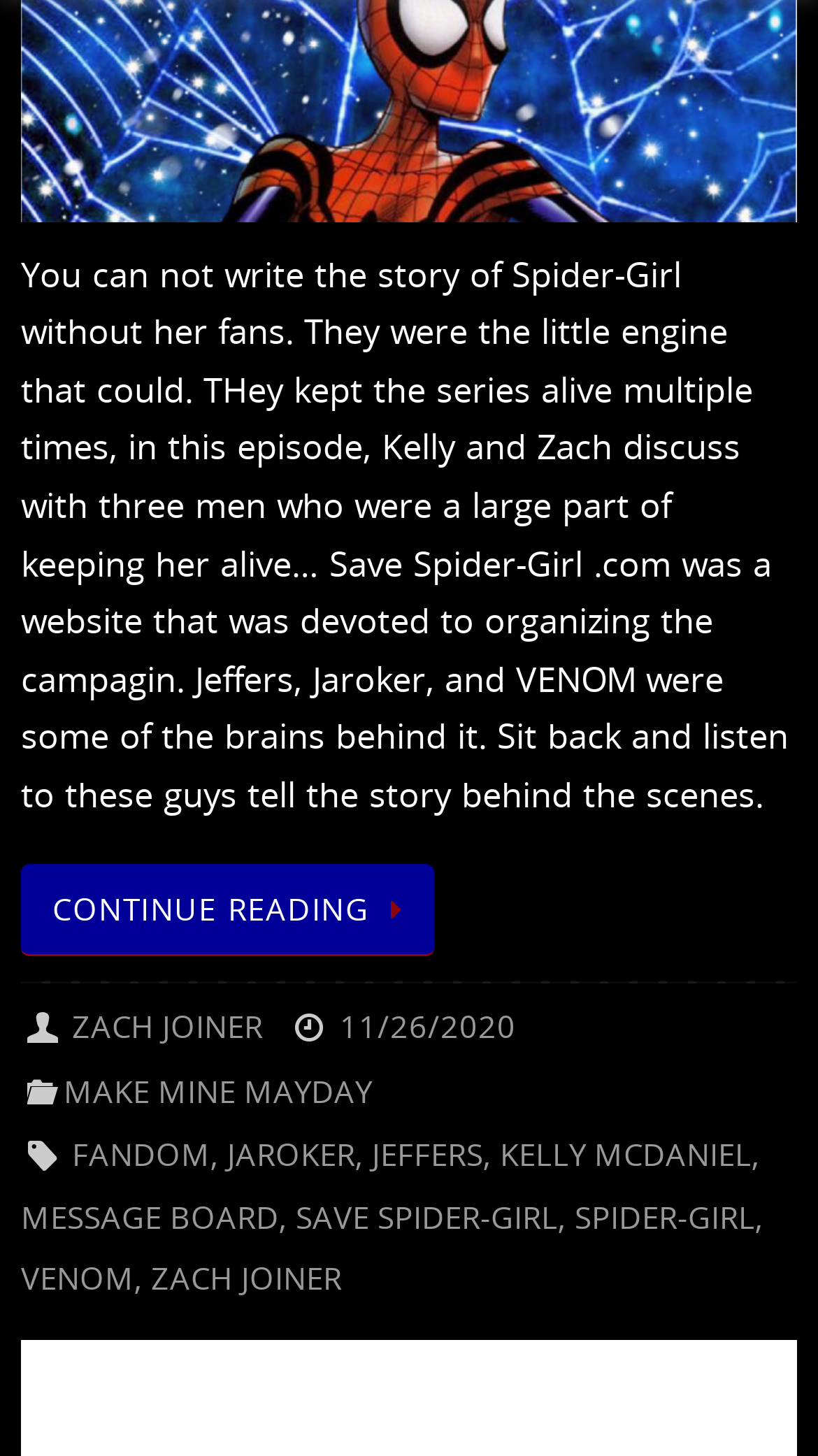Using the provided description Message Board, find the bounding box coordinates for the UI element. Provide the coordinates in (top-left x, top-left y, bottom-right x, bottom-right y) format, ensuring all values are between 0 and 1.

[0.026, 0.821, 0.341, 0.85]